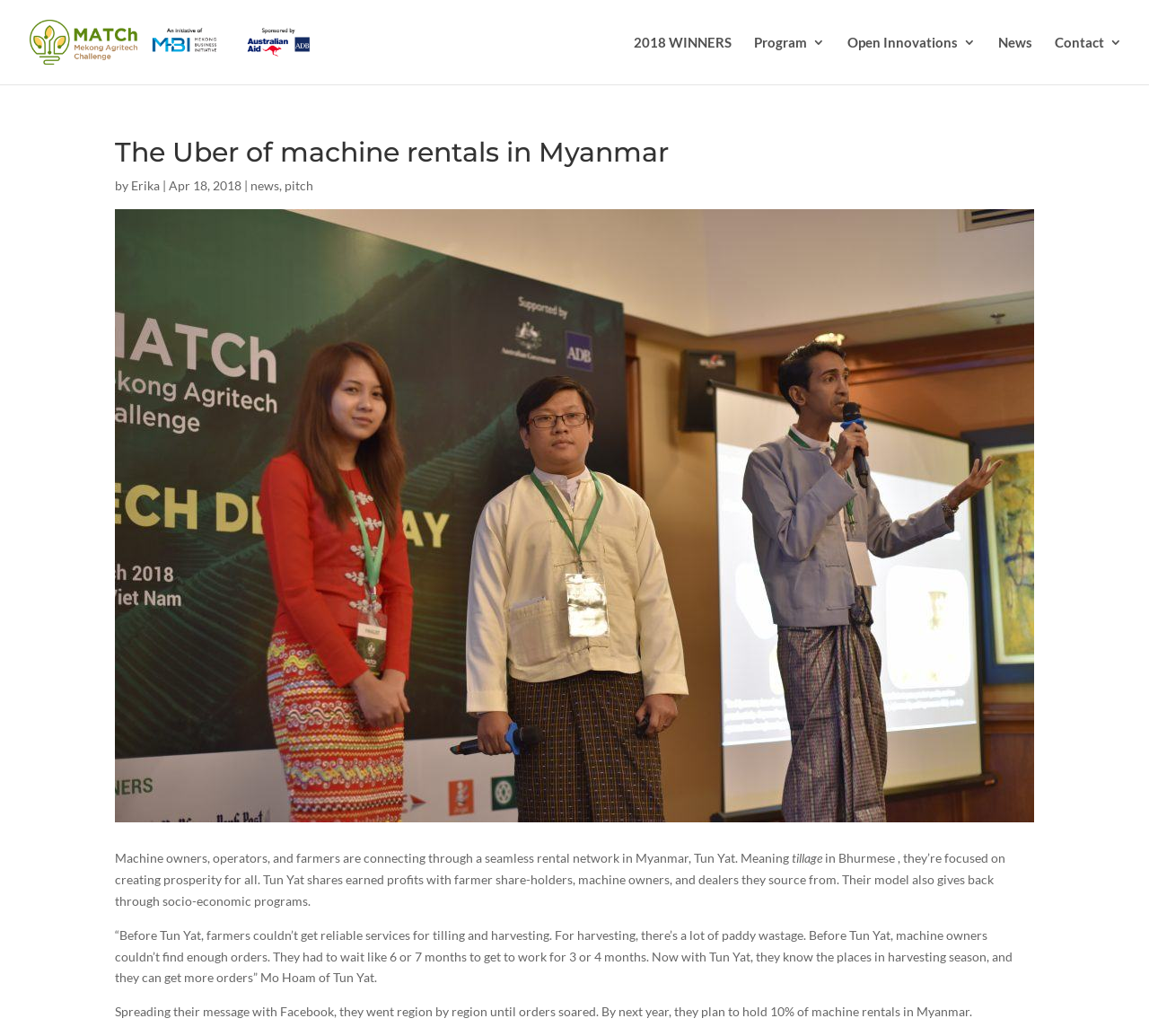Find the bounding box coordinates for the area that should be clicked to accomplish the instruction: "Learn about Erika".

[0.114, 0.172, 0.139, 0.187]